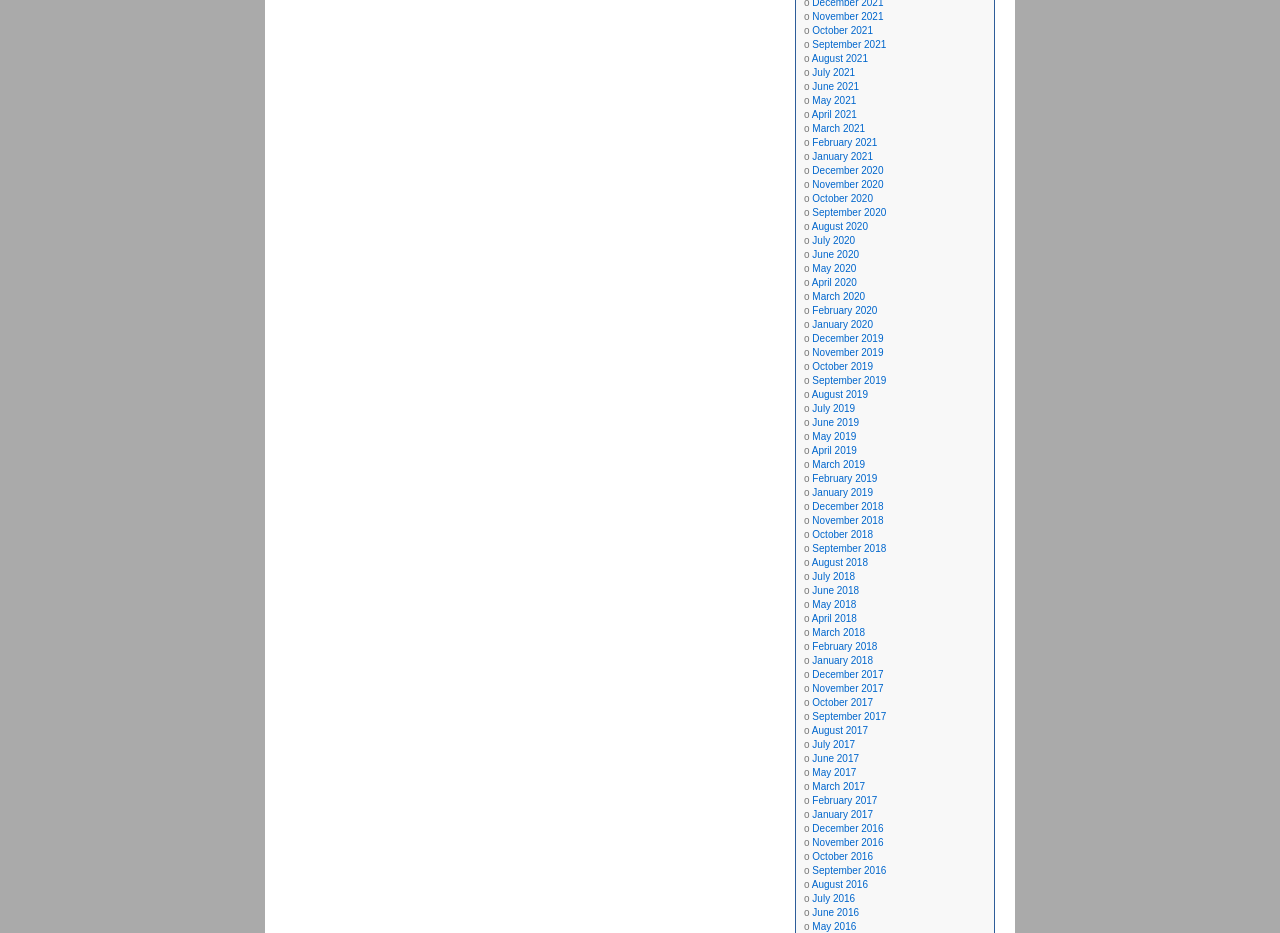Carefully observe the image and respond to the question with a detailed answer:
How many months are available in 2021?

By counting the number of links with '2021' in their text, I can see that there are 12 months available in 2021, from January 2021 to December 2021.